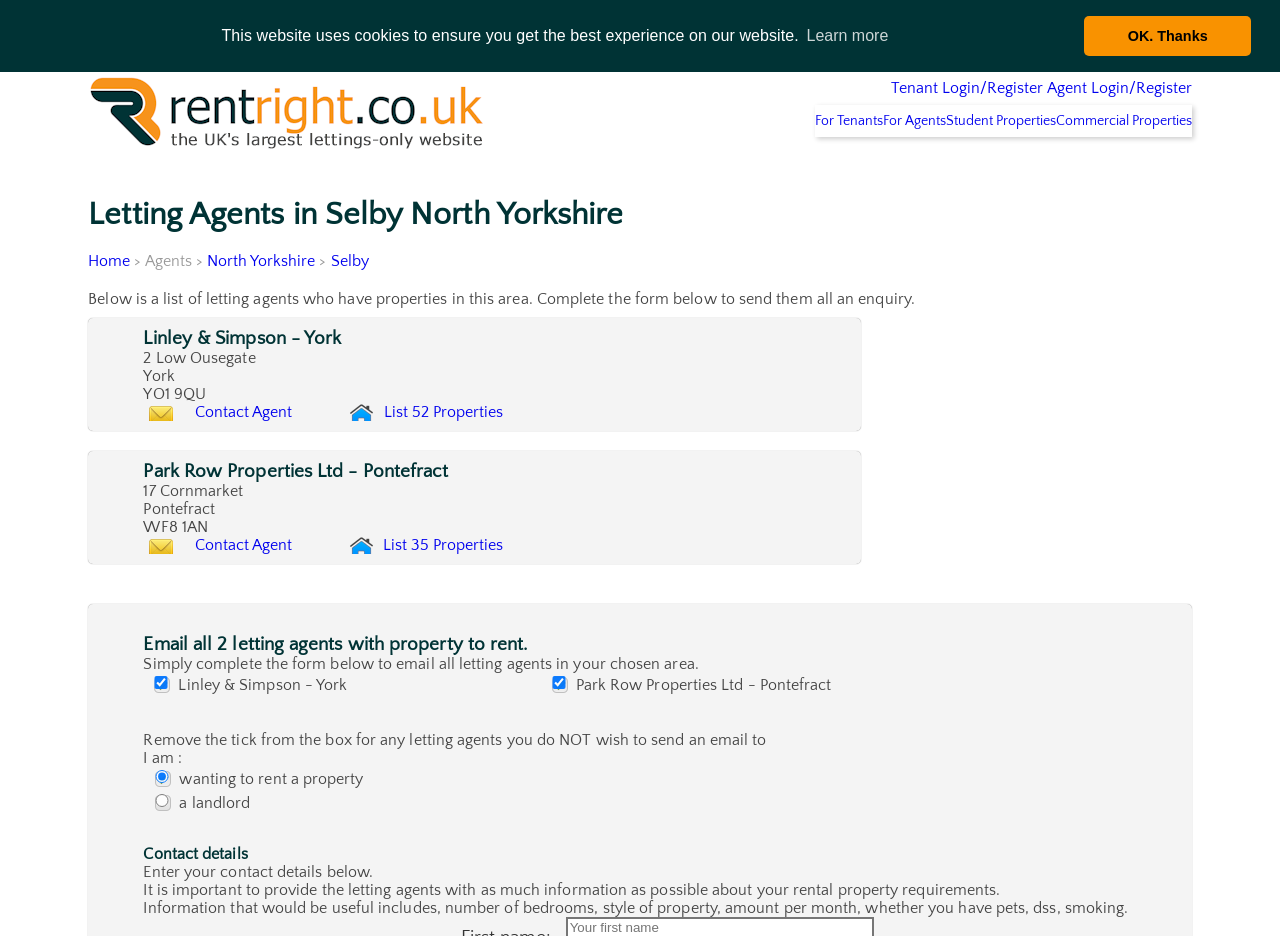Can you specify the bounding box coordinates of the area that needs to be clicked to fulfill the following instruction: "Click the 'Contact Agent' button for Linley & Simpson - York"?

[0.12, 0.496, 0.284, 0.551]